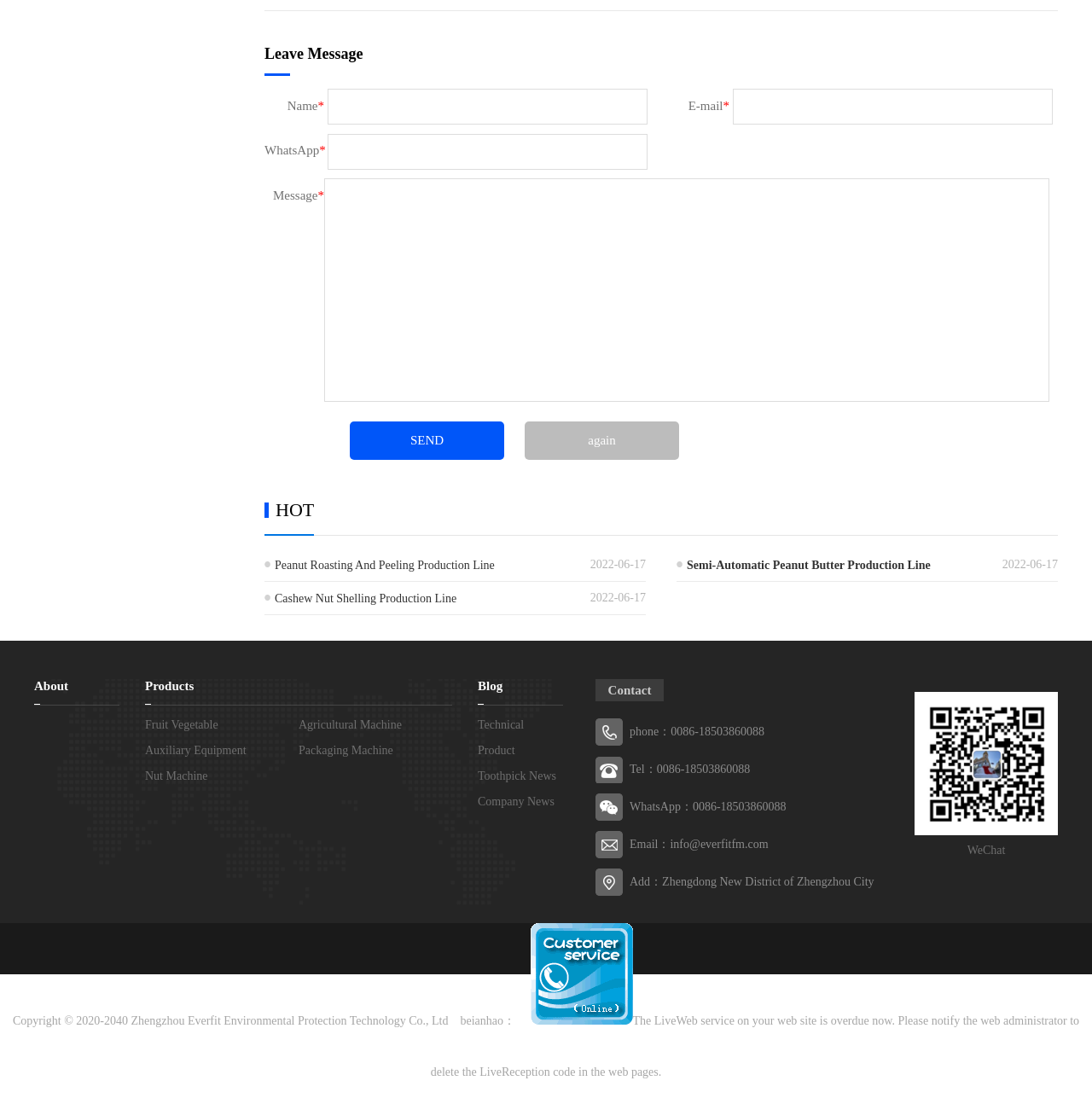Locate the bounding box coordinates of the clickable part needed for the task: "View Peanut Roasting And Peeling Production Line".

[0.252, 0.509, 0.453, 0.52]